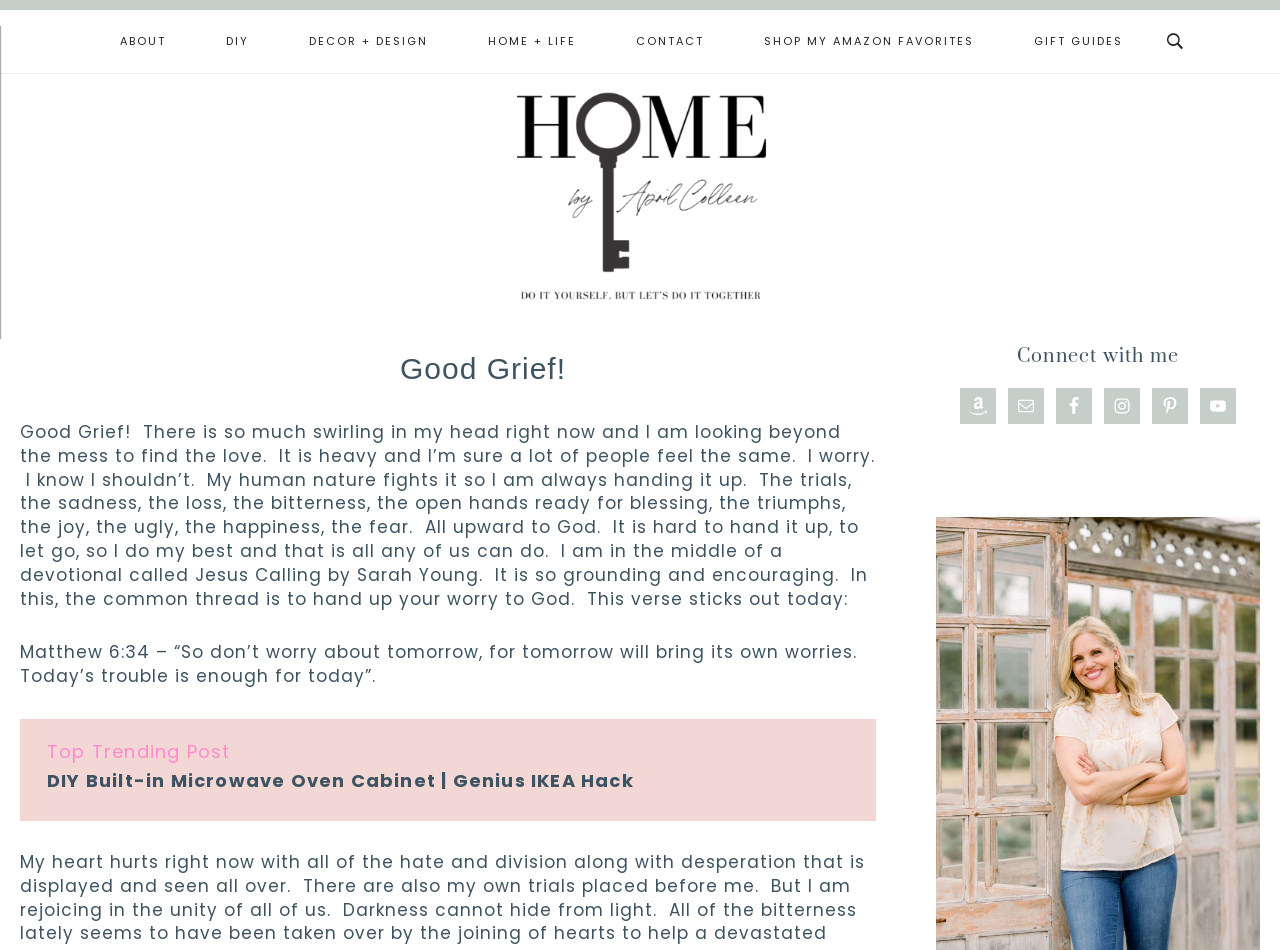Answer the question briefly using a single word or phrase: 
What is the author's name?

April Colleen